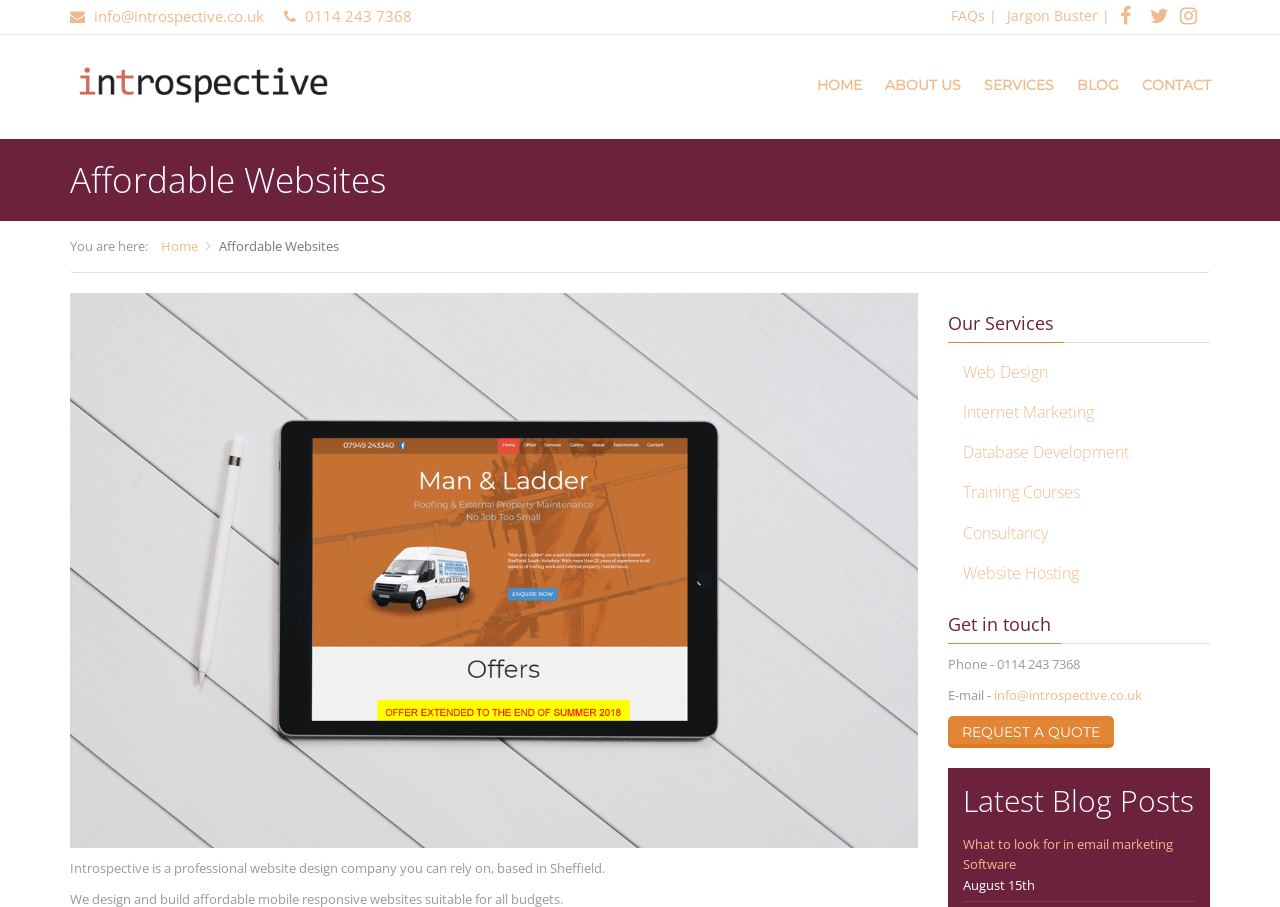Identify the bounding box coordinates for the element you need to click to achieve the following task: "Check the QHLAN2024 Map Pack". The coordinates must be four float values ranging from 0 to 1, formatted as [left, top, right, bottom].

None